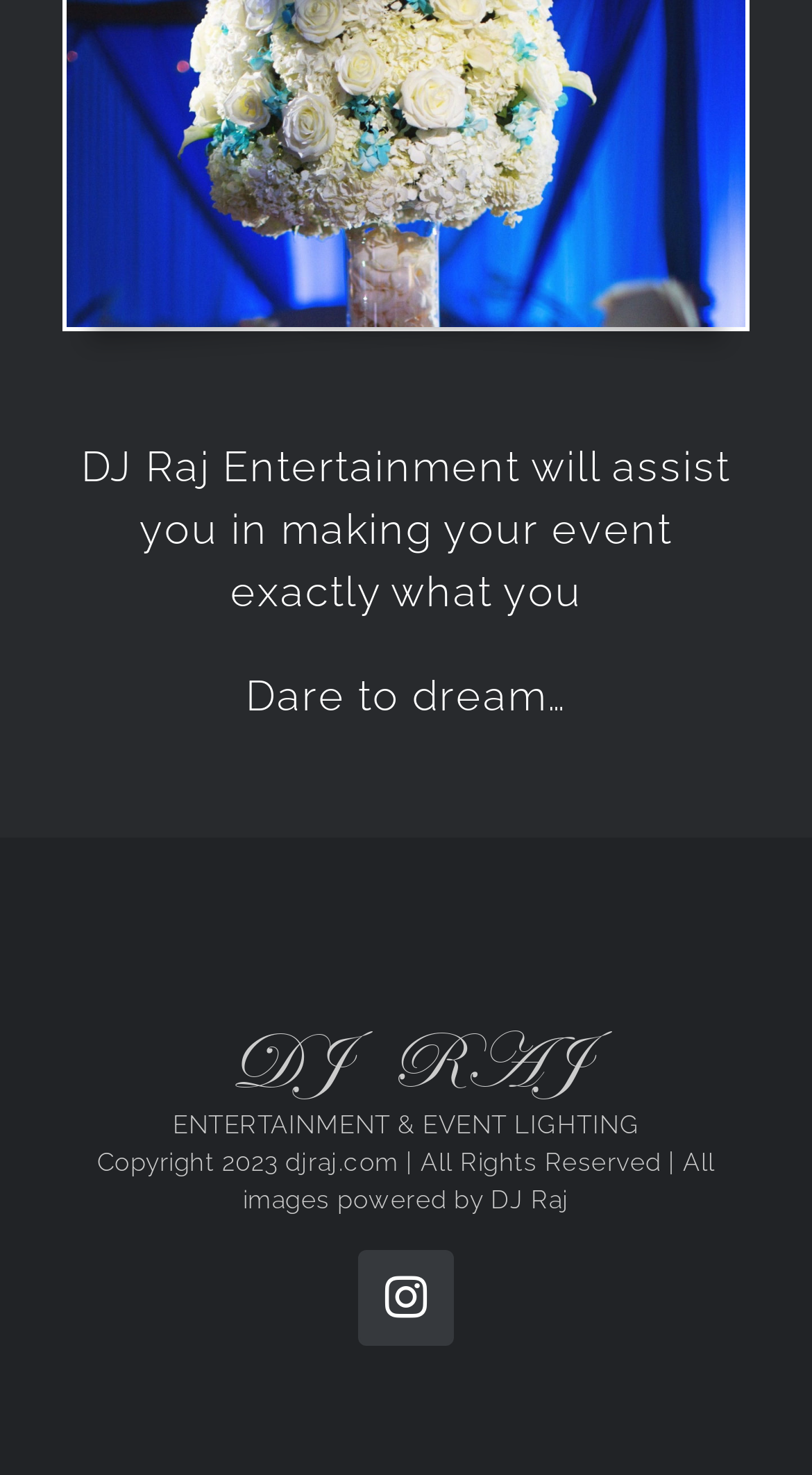Using the description "DJ Raj", predict the bounding box of the relevant HTML element.

[0.604, 0.803, 0.701, 0.823]